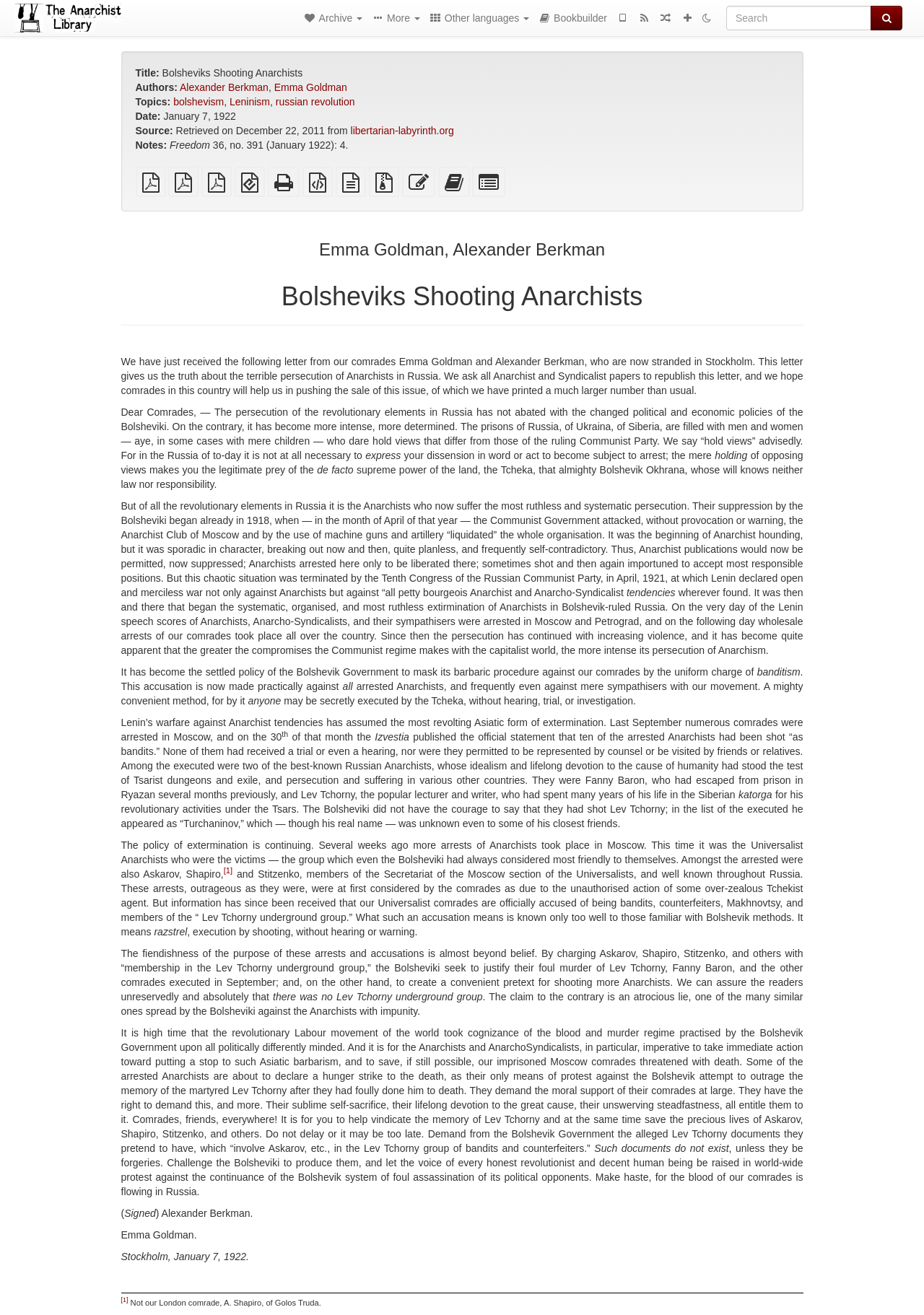Generate a comprehensive caption for the webpage you are viewing.

This webpage is about an article titled "Bolsheviks Shooting Anarchists" by Emma Goldman and Alexander Berkman, published in Freedom, Vol. 36, No. 391, on January 7, 1922. The article discusses the persecution of anarchists in Russia by the Bolshevik government.

At the top of the page, there is a header section with a link to "The Anarchist Library" and a search bar. Below this, there are several links to related topics, including "Archive", "More", "Other languages", and "Bookbuilder".

The main content of the page is divided into sections. The first section provides metadata about the article, including the authors, topics, and date. The second section is the article itself, which describes the persecution of anarchists in Russia, including the arrest and execution of several prominent anarchists.

The article is written in a formal tone and includes several paragraphs of text. There are no images on the page, but there are several links to related resources, including PDF and EPUB versions of the article, as well as a link to edit the text.

At the bottom of the page, there are several links to additional resources, including a plain text version of the article, source files, and a link to add the text to a bookbuilder. There is also a link to select individual parts of the text for the bookbuilder.

Overall, the webpage is a simple, text-based layout with a focus on providing access to the article and related resources.